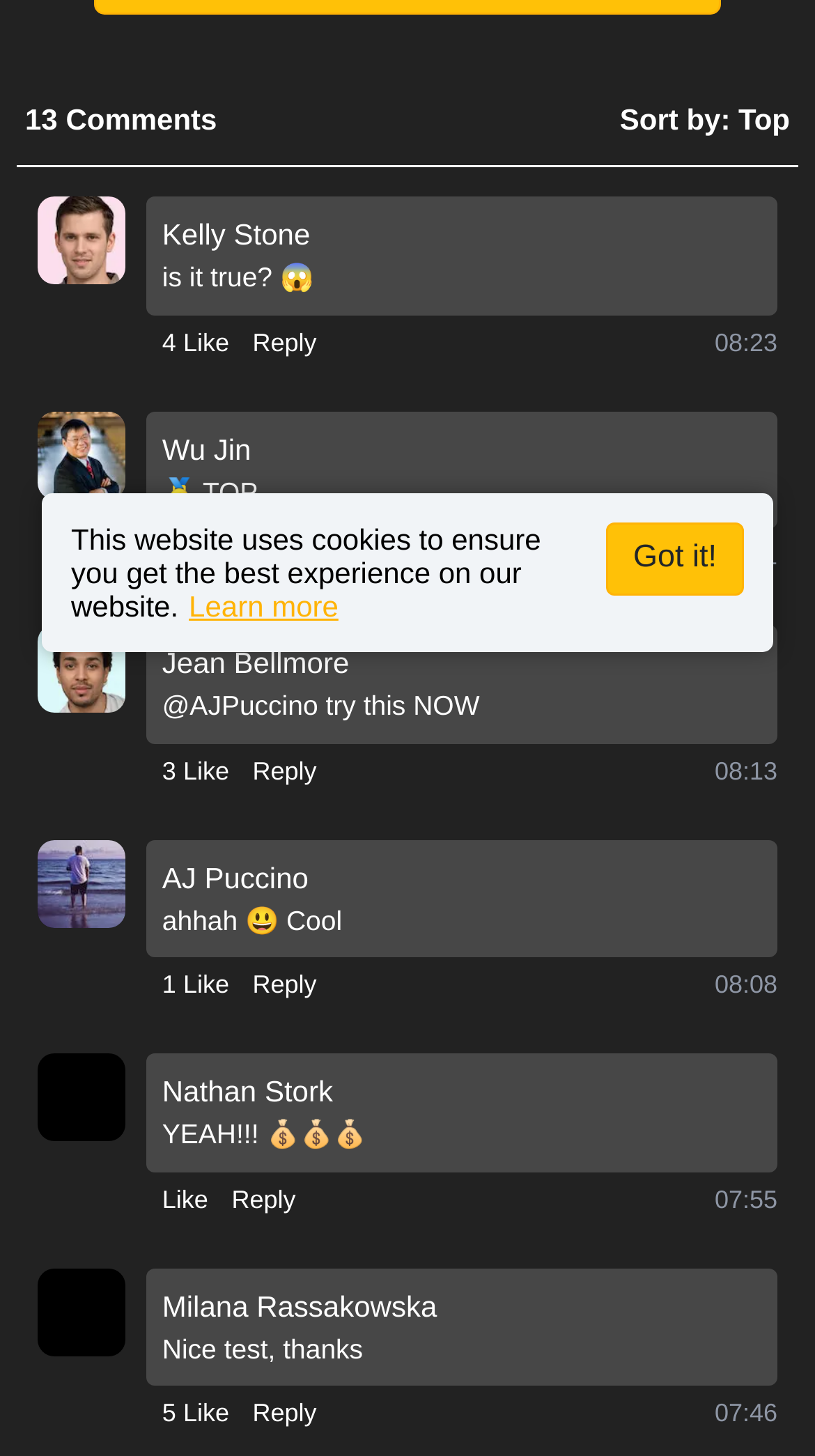Find the bounding box of the UI element described as follows: "Reply".

[0.31, 0.663, 0.389, 0.689]